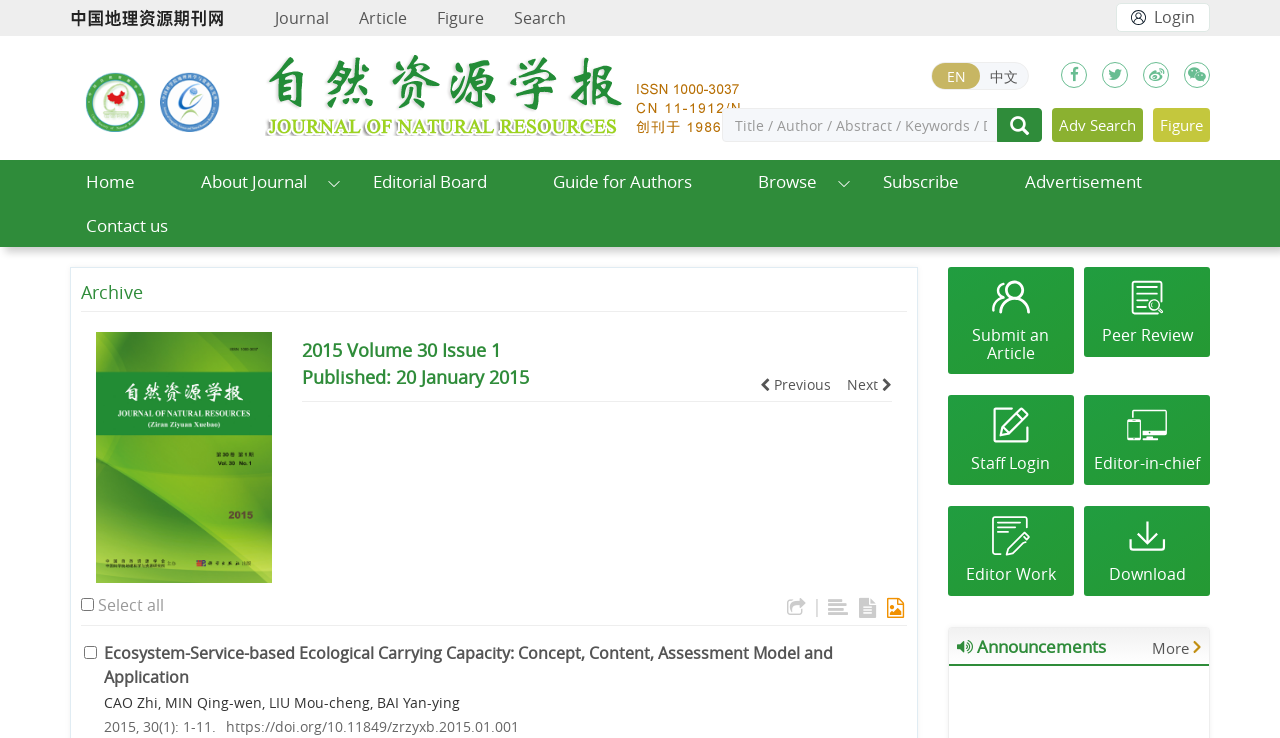Give the bounding box coordinates for the element described by: "Journal".

[0.203, 0.0, 0.269, 0.049]